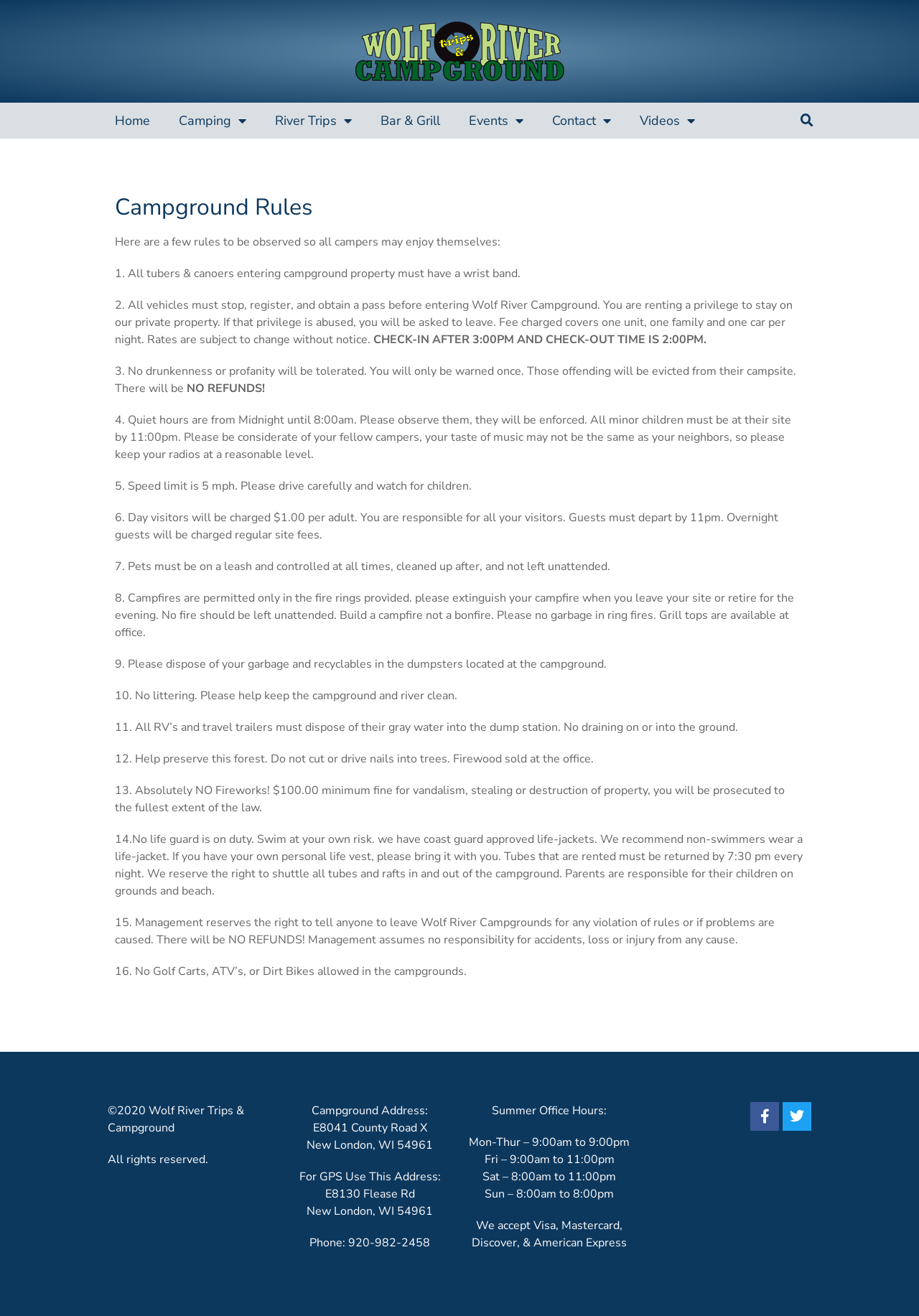What is the speed limit in the campground?
Based on the image, give a concise answer in the form of a single word or short phrase.

5 mph